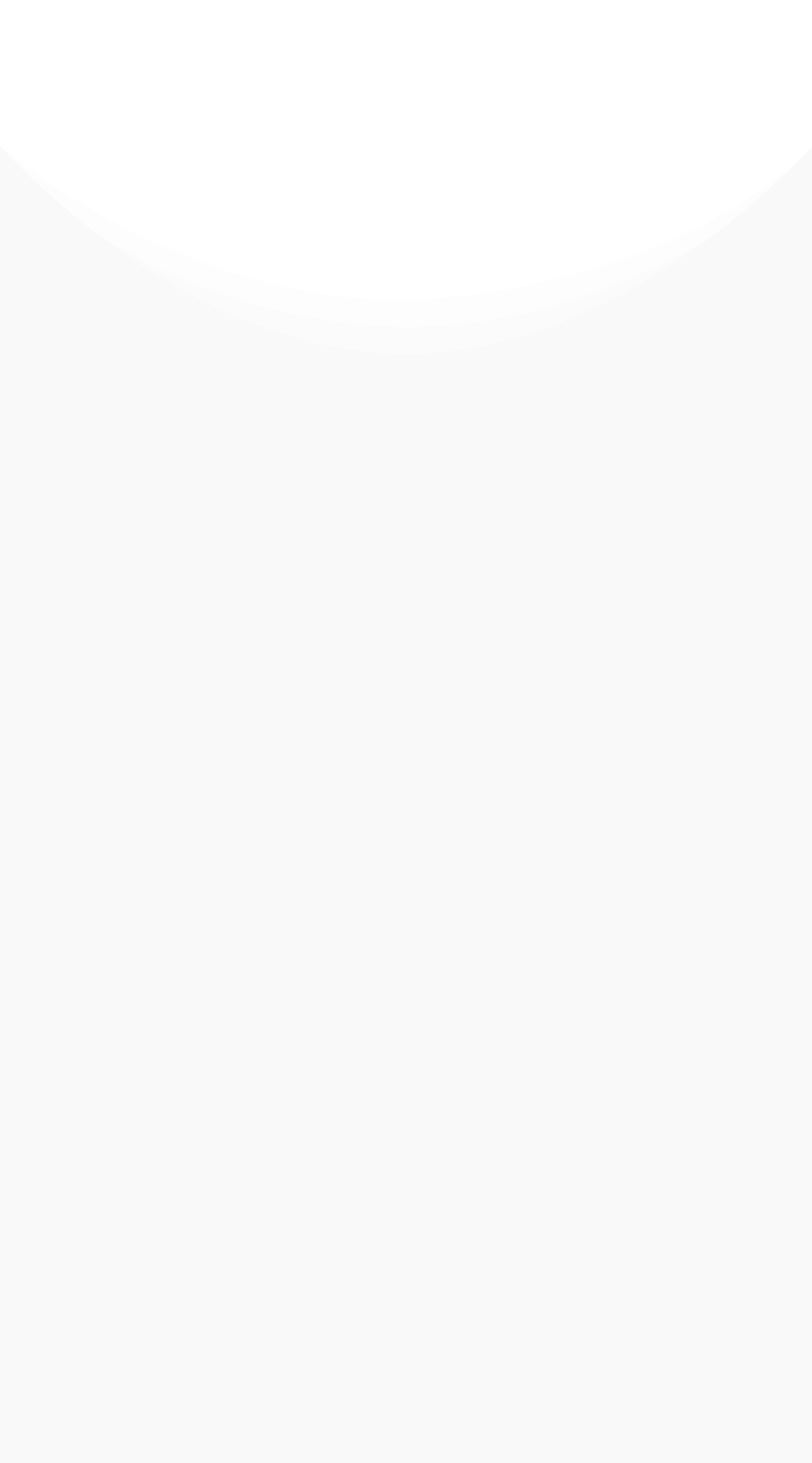Answer the question with a brief word or phrase:
What is the text next to the 'Terms & Conditions' link?

| 